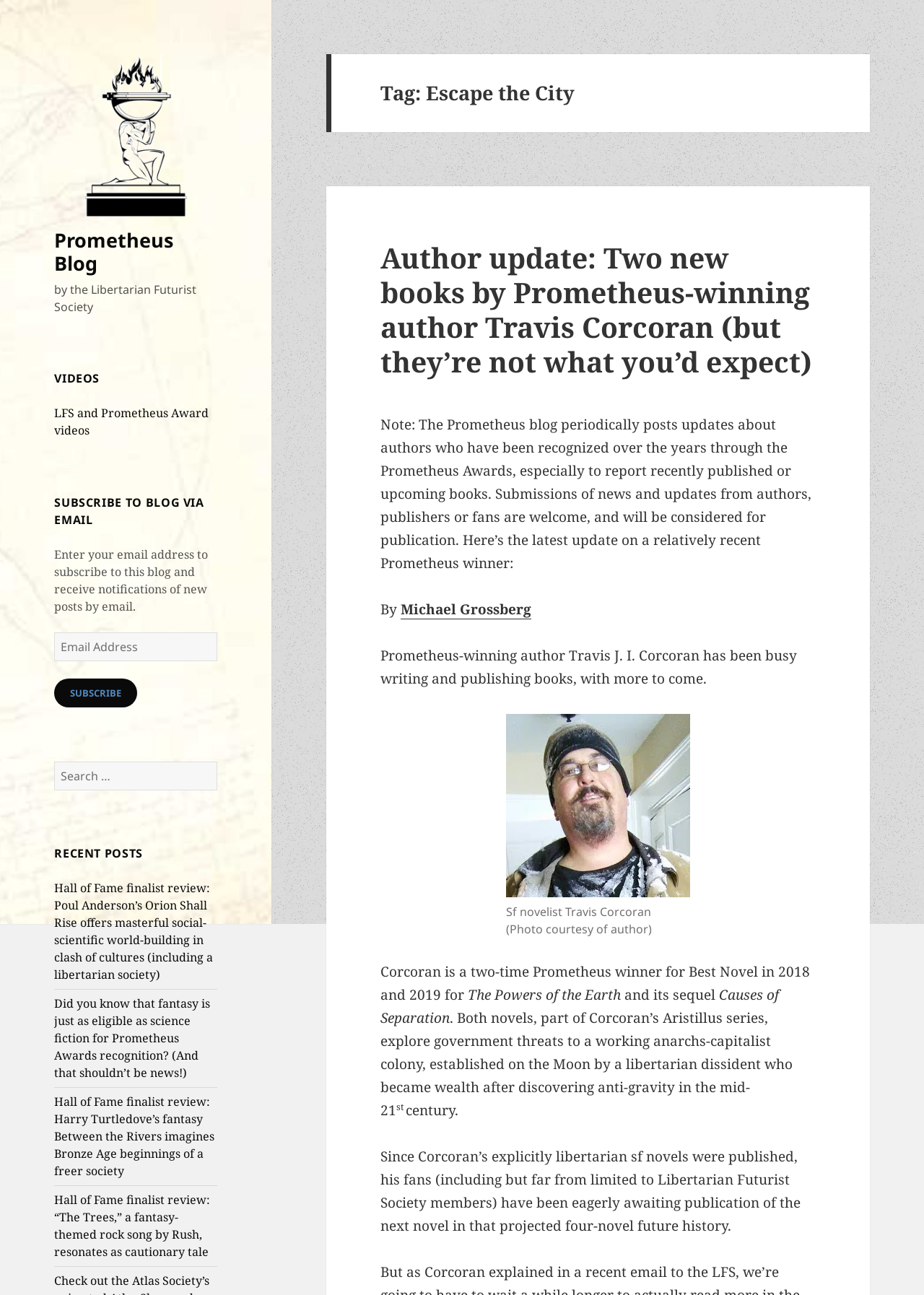Can you find the bounding box coordinates for the UI element given this description: "Prometheus Blog"? Provide the coordinates as four float numbers between 0 and 1: [left, top, right, bottom].

[0.059, 0.175, 0.188, 0.214]